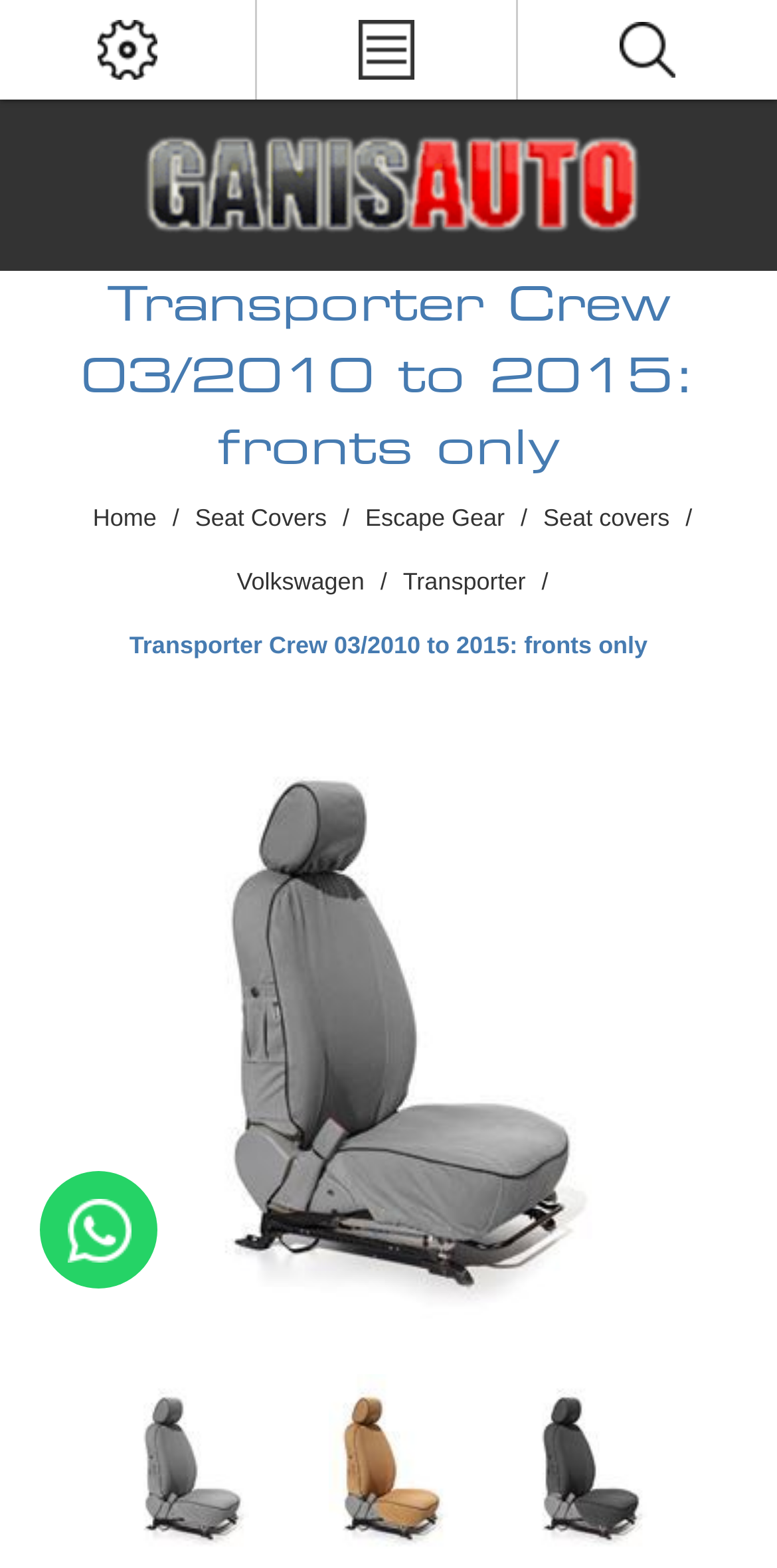Please give a concise answer to this question using a single word or phrase: 
How many images are related to the Transporter Crew 03/2010 to 2015?

4